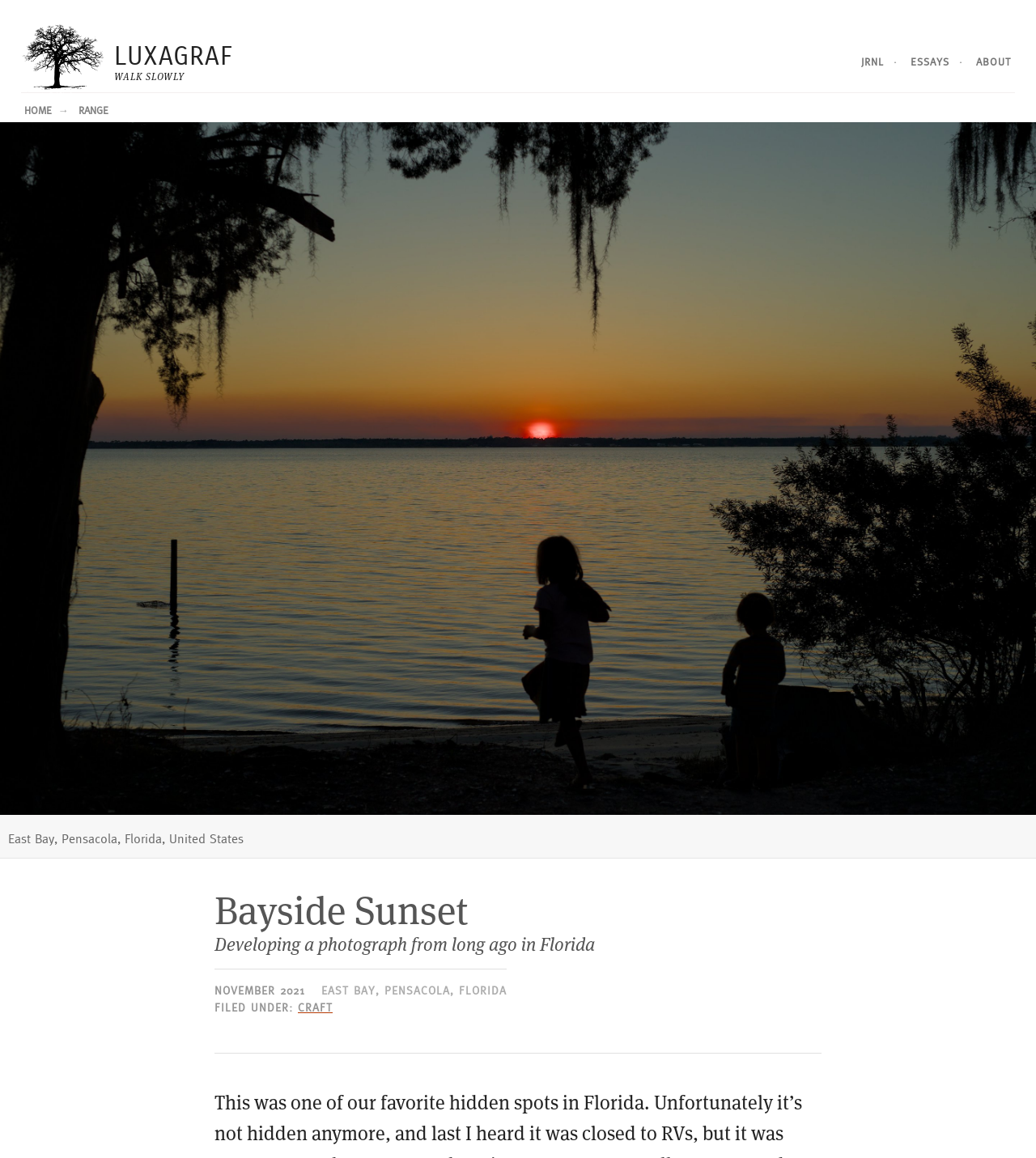Extract the bounding box for the UI element that matches this description: "Range".

[0.075, 0.09, 0.104, 0.101]